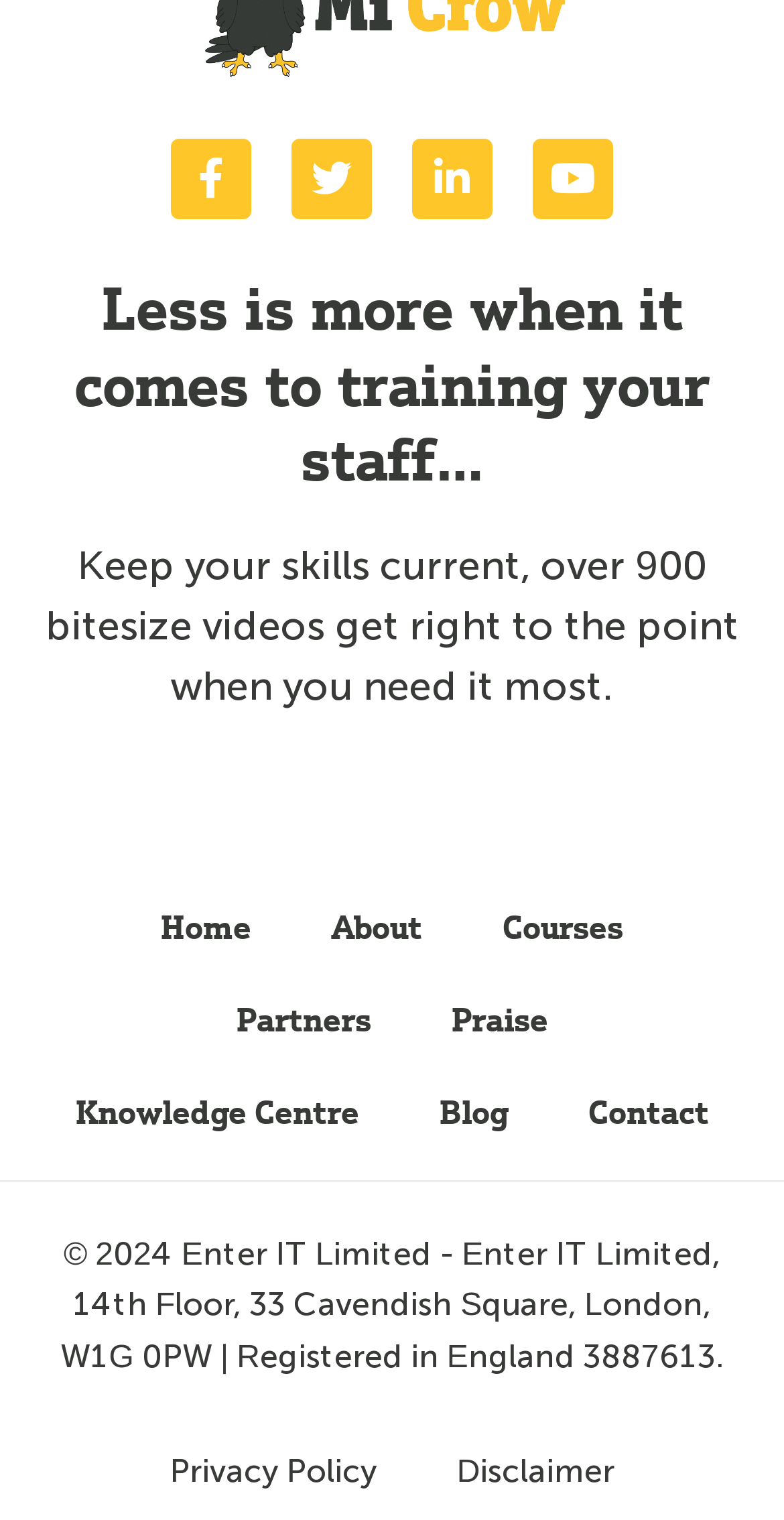Find and indicate the bounding box coordinates of the region you should select to follow the given instruction: "Read the blog".

[0.509, 0.702, 0.699, 0.763]